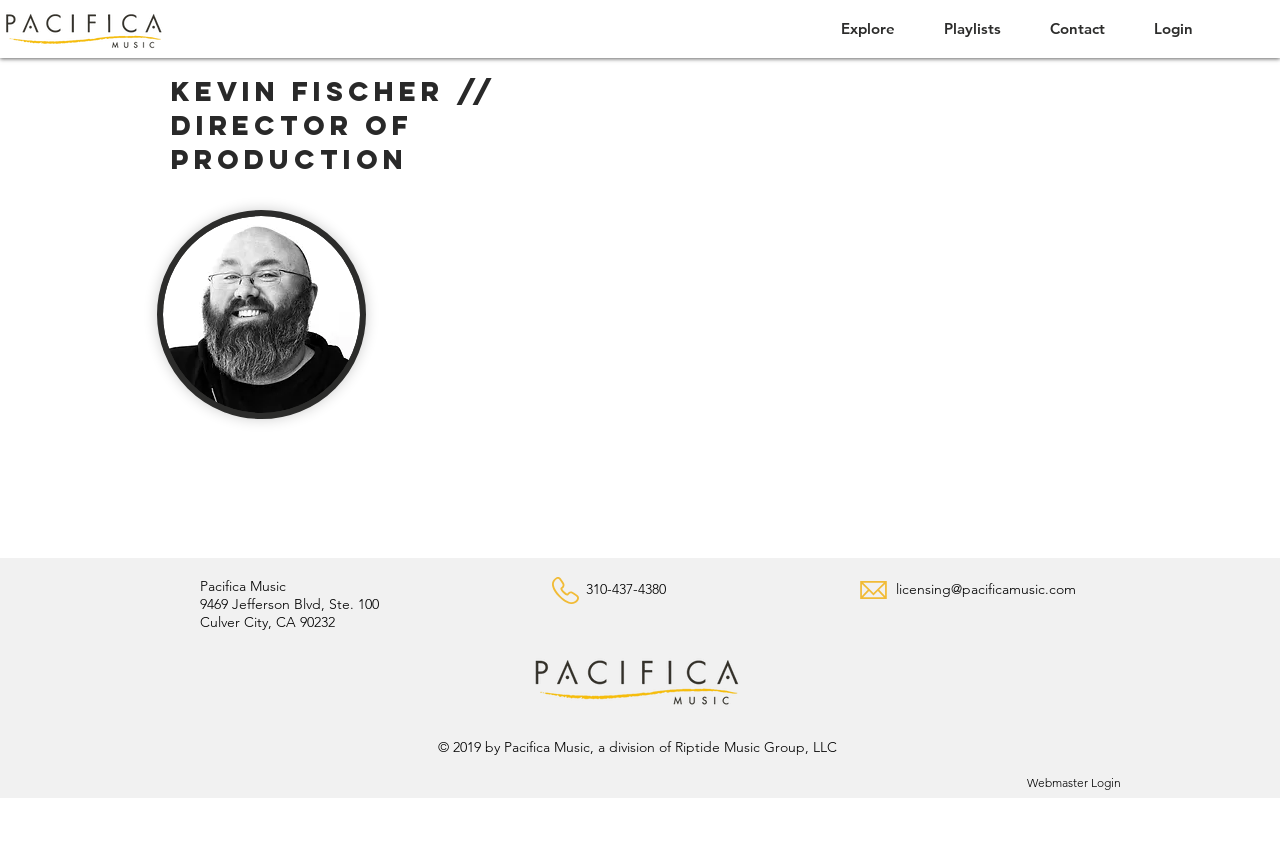Identify the bounding box coordinates of the region that should be clicked to execute the following instruction: "Call Pacifica Music".

[0.458, 0.669, 0.52, 0.69]